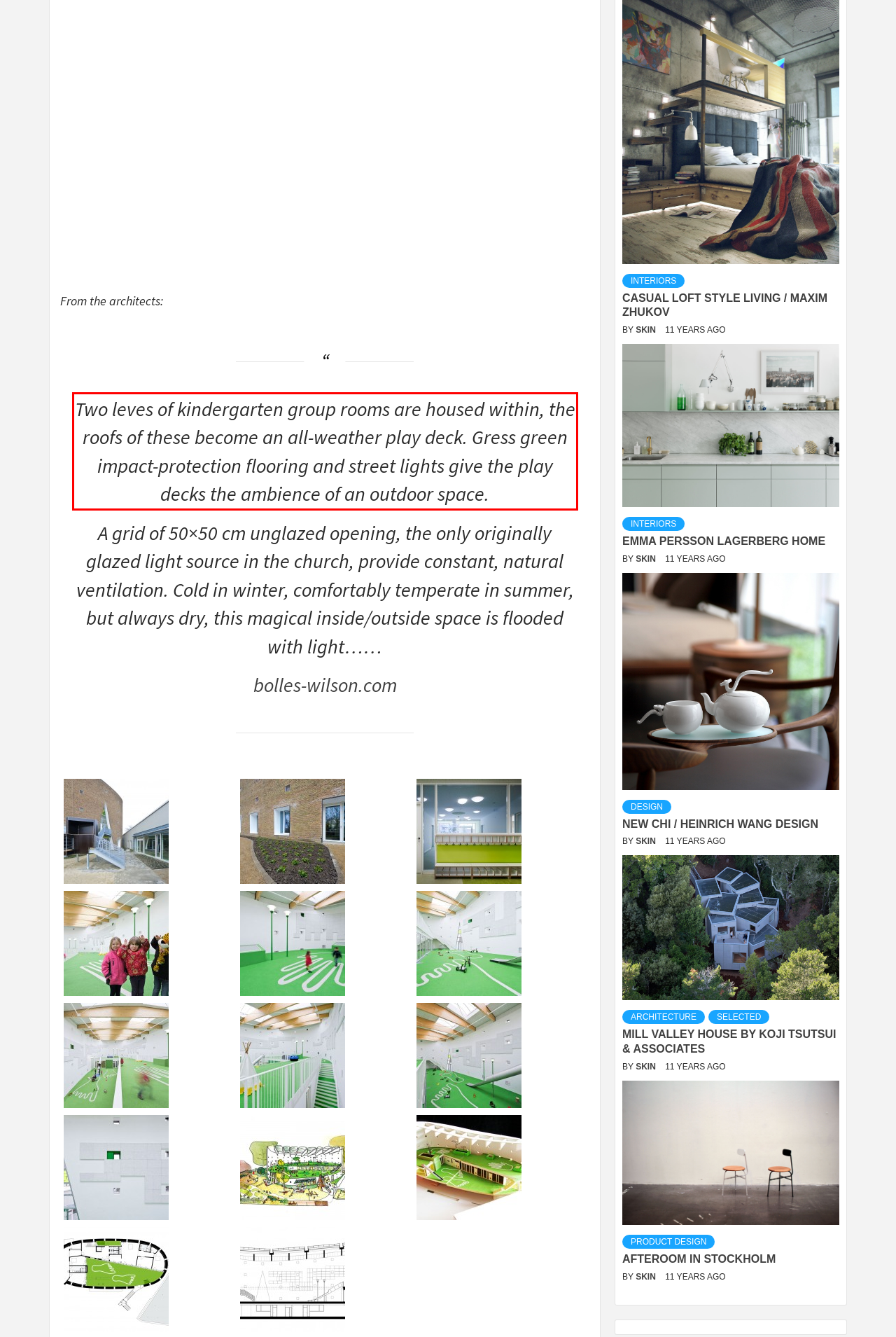Given a webpage screenshot, locate the red bounding box and extract the text content found inside it.

Two leves of kindergarten group rooms are housed within, the roofs of these become an all-weather play deck. Gress green impact-protection flooring and street lights give the play decks the ambience of an outdoor space.